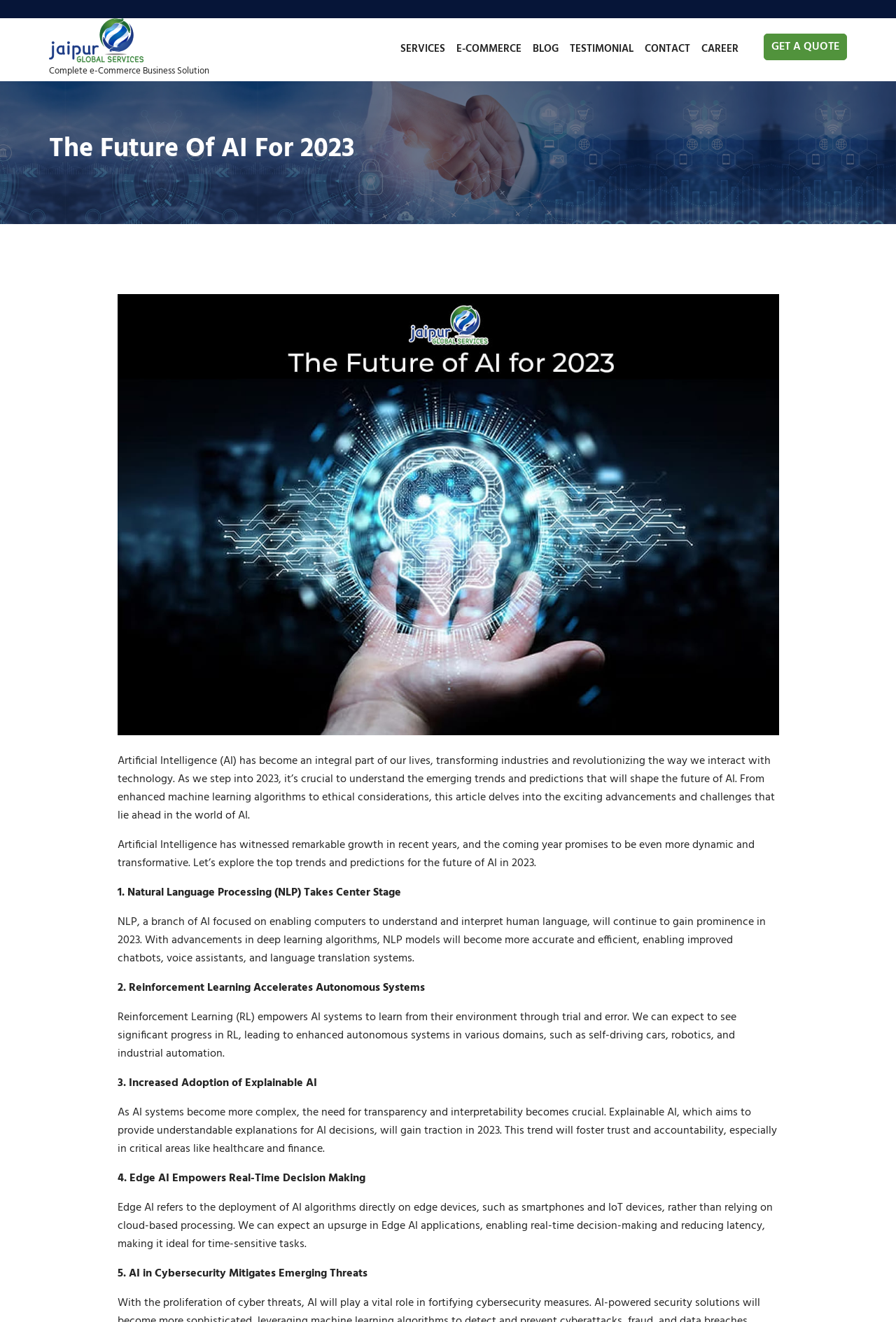From the webpage screenshot, predict the bounding box coordinates (top-left x, top-left y, bottom-right x, bottom-right y) for the UI element described here: Get A Quote

[0.852, 0.026, 0.945, 0.046]